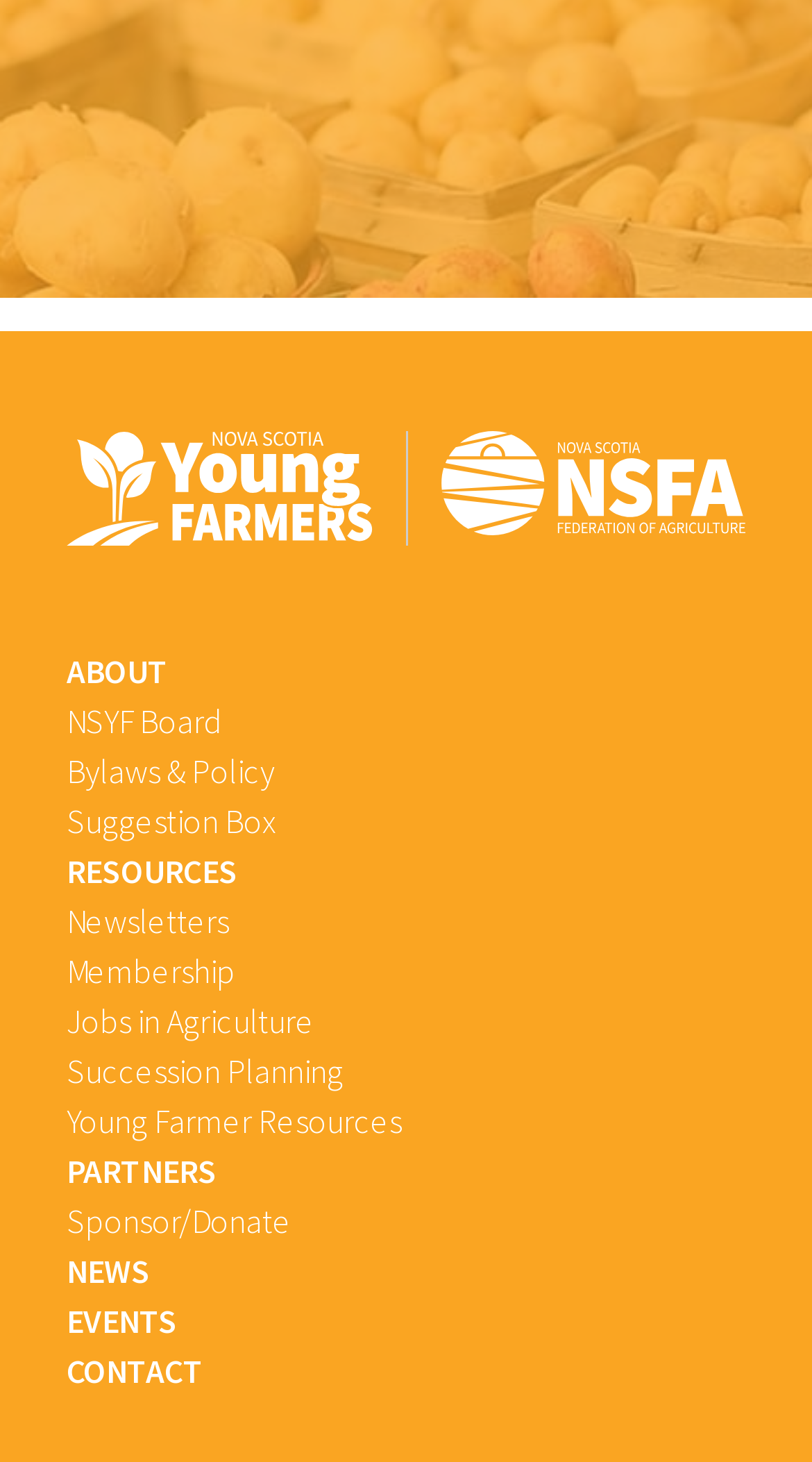Could you find the bounding box coordinates of the clickable area to complete this instruction: "Contact the crew"?

None